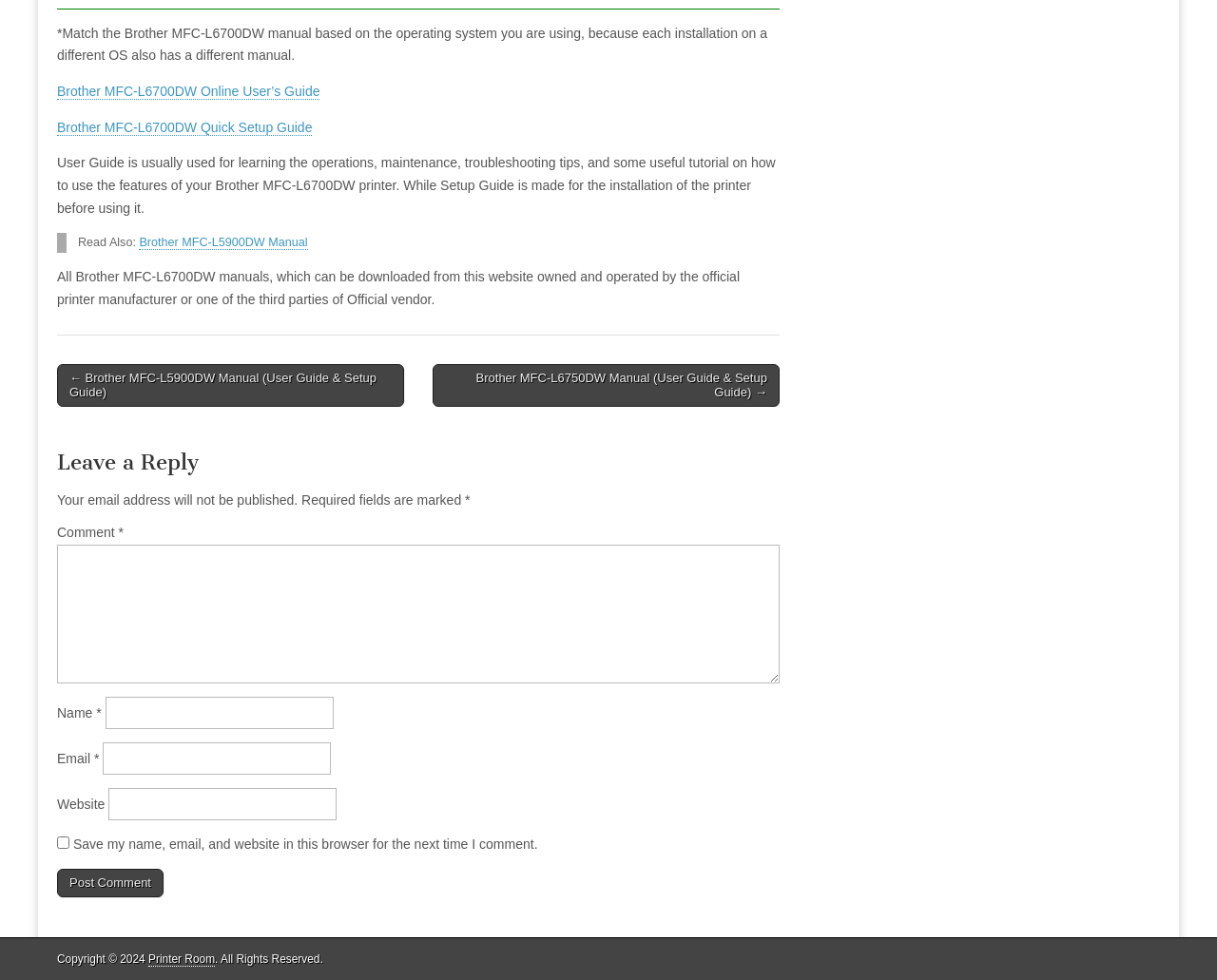Determine the bounding box coordinates of the region to click in order to accomplish the following instruction: "Click the 'Brother MFC-L6700DW Online User’s Guide' link". Provide the coordinates as four float numbers between 0 and 1, specifically [left, top, right, bottom].

[0.047, 0.085, 0.263, 0.102]